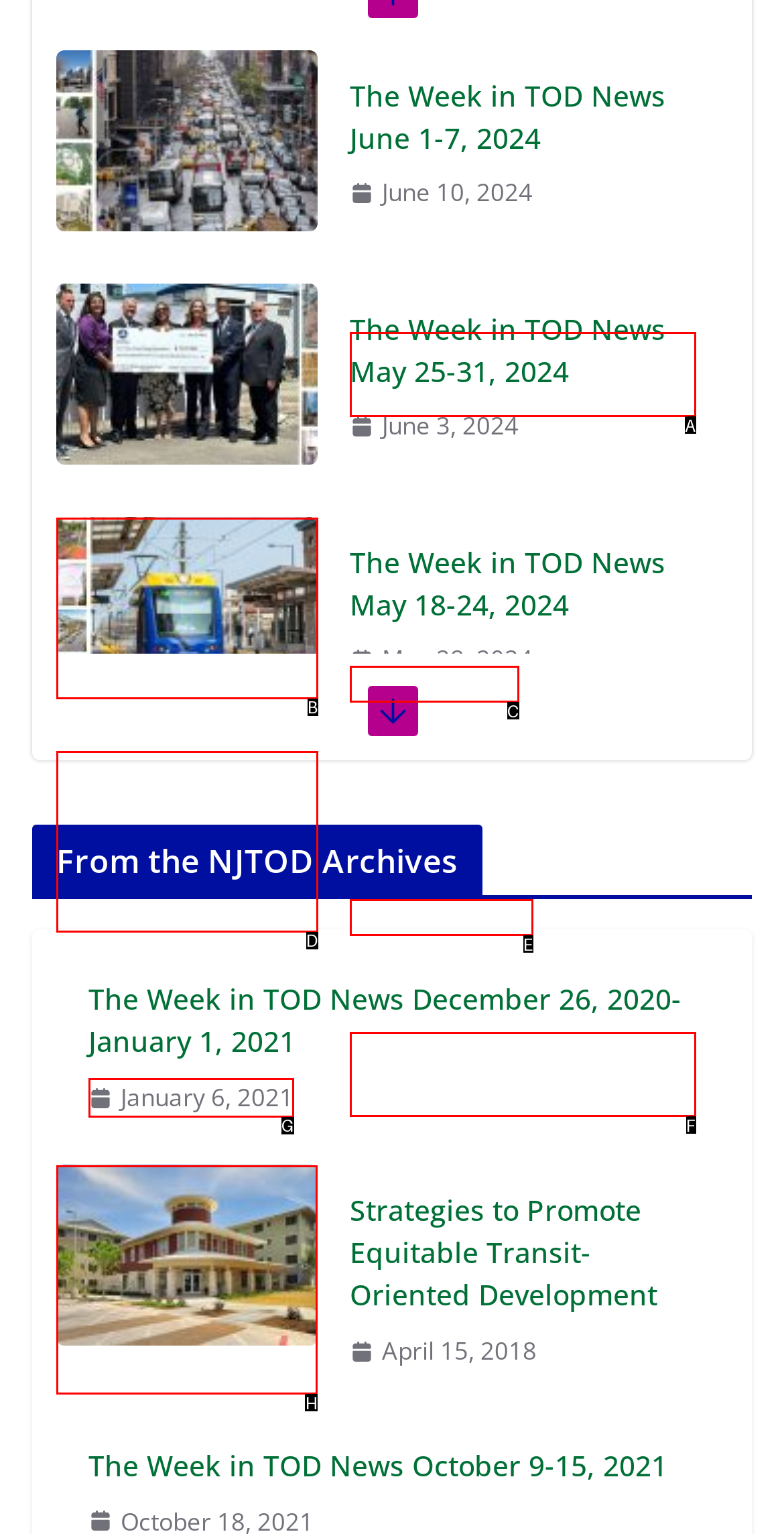Identify the HTML element that should be clicked to accomplish the task: Read the article about Strategies to Promote Equitable Transit-Oriented Development
Provide the option's letter from the given choices.

H